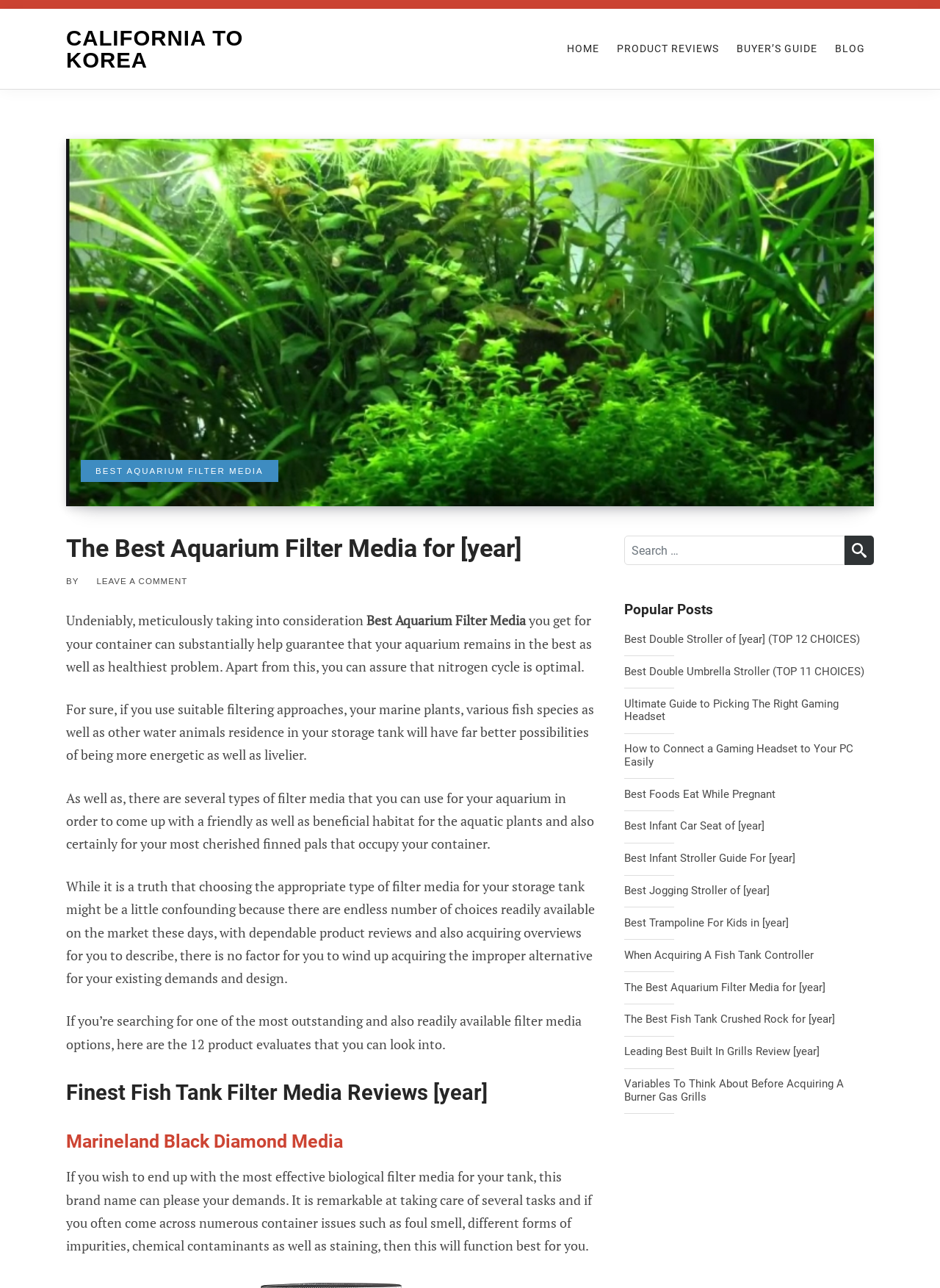Utilize the information from the image to answer the question in detail:
How many popular posts are listed on this webpage?

I counted the number of popular posts listed on the webpage, and there are 12 links to other articles or reviews, including topics such as double strollers, gaming headsets, and fish tank controllers.